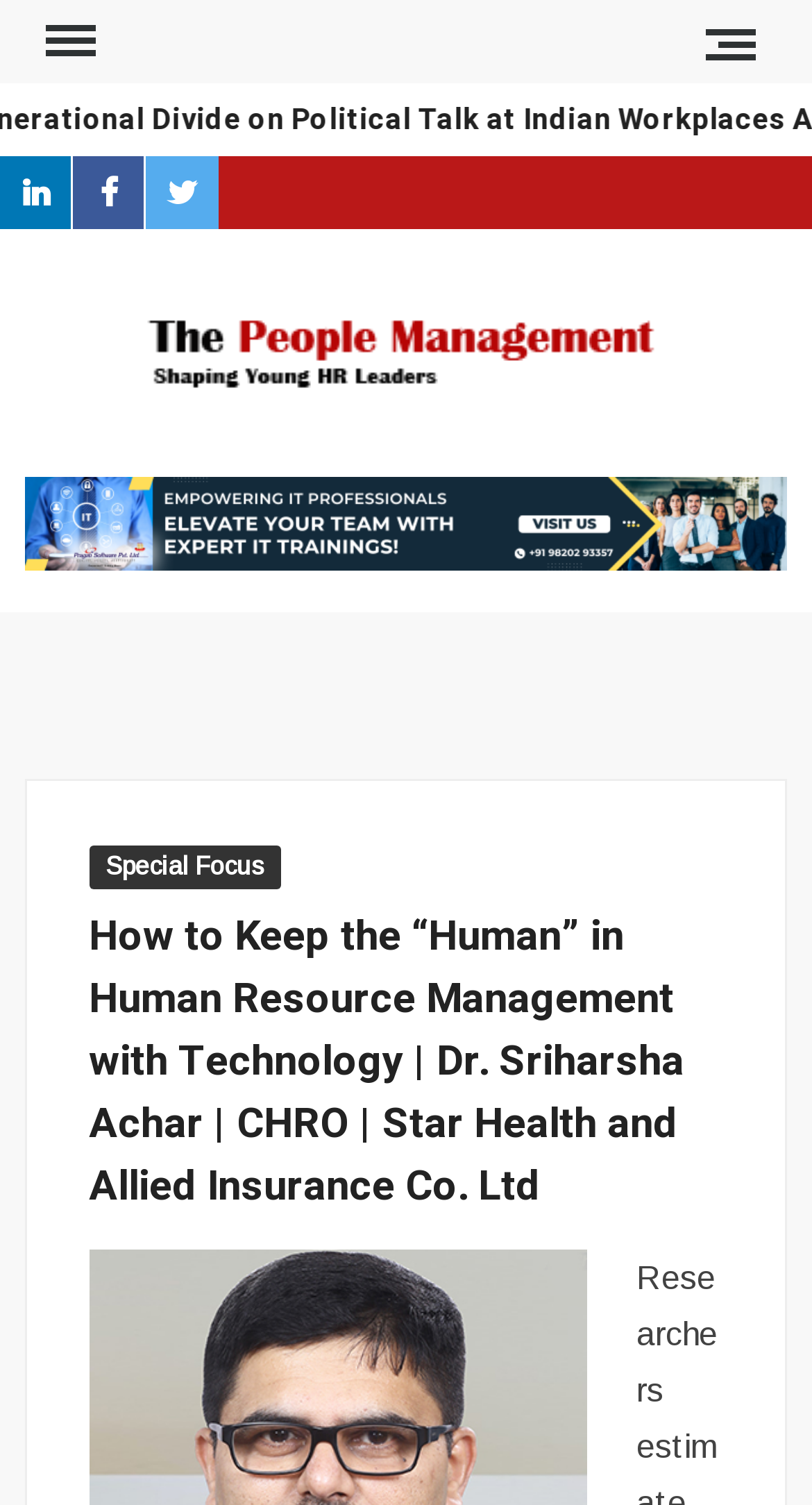Could you identify the text that serves as the heading for this webpage?

How to Keep the “Human” in Human Resource Management with Technology | Dr. Sriharsha Achar | CHRO | Star Health and Allied Insurance Co. Ltd